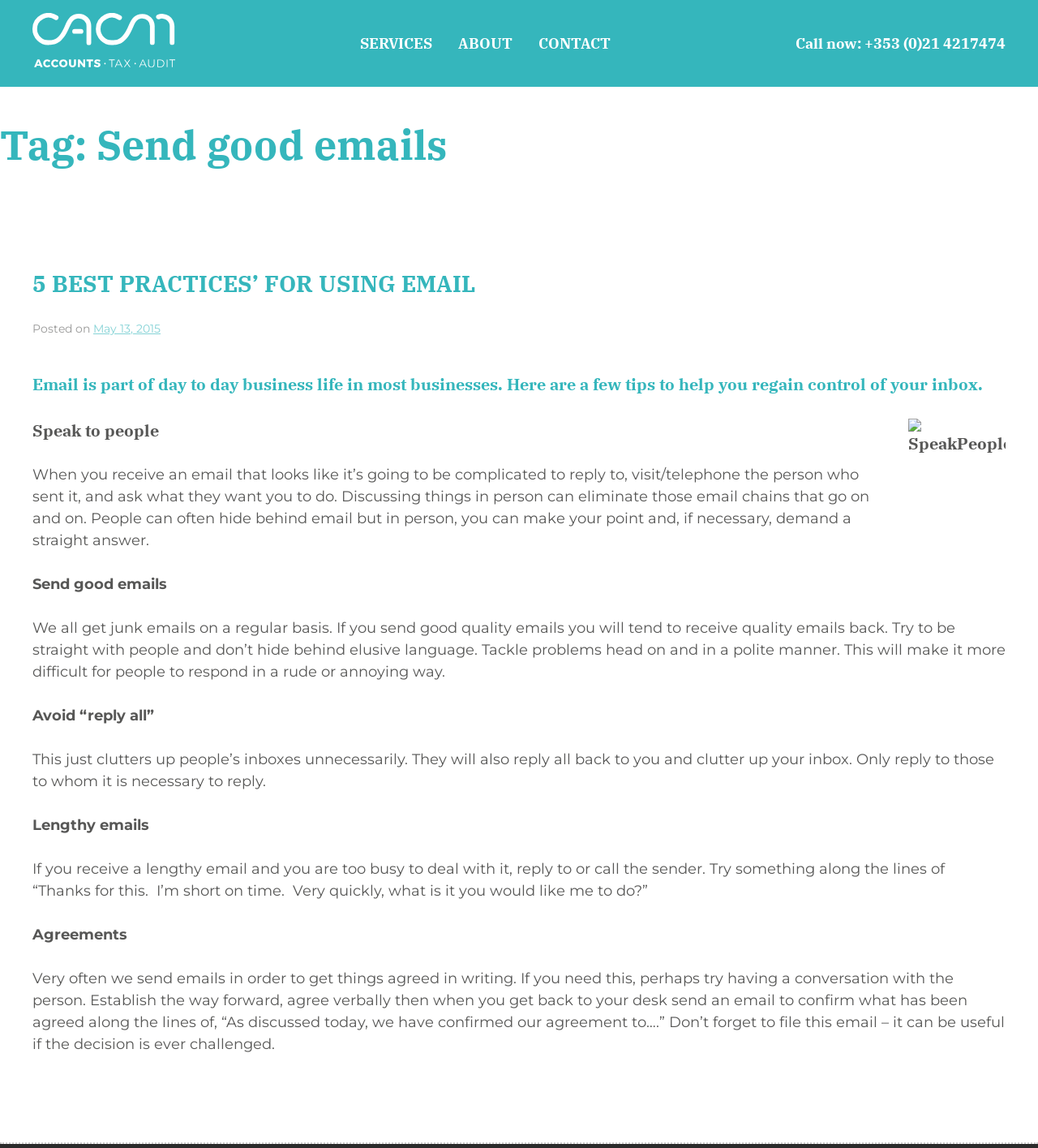Determine the bounding box coordinates for the HTML element mentioned in the following description: "aria-label="Language switch" title="Language switch"". The coordinates should be a list of four floats ranging from 0 to 1, represented as [left, top, right, bottom].

None